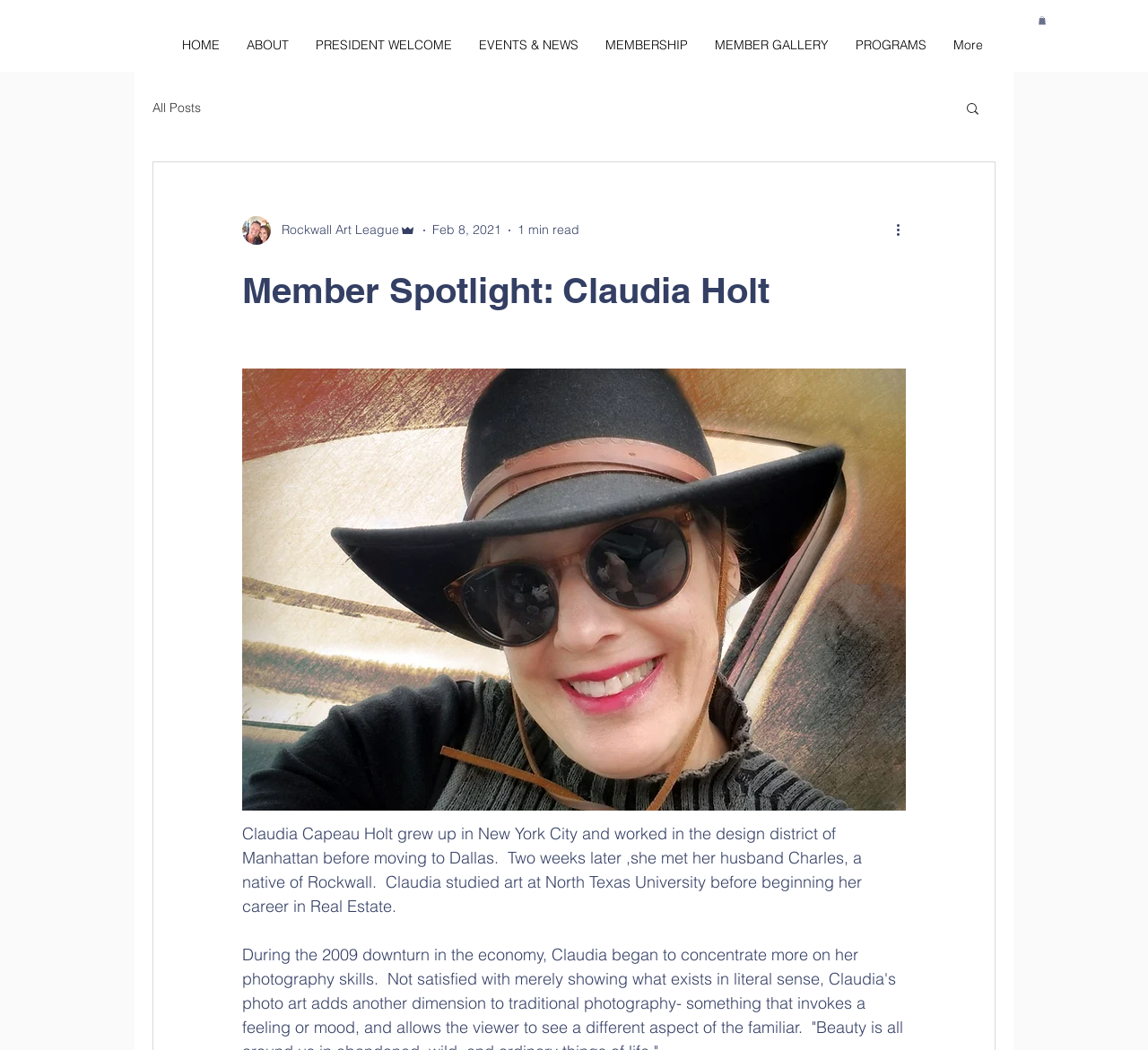Identify the bounding box coordinates of the area you need to click to perform the following instruction: "read more about Claudia Holt".

[0.778, 0.209, 0.797, 0.229]